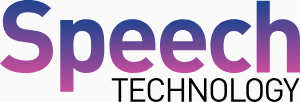Explain the details of the image comprehensively.

The image features the bold and modern logo for "Speech Technology," reflecting the dynamic and innovative nature of the field. The text is stylized with a gradient, transitioning from deep purple to vibrant pink, emphasizing the integration of technology and communication. The design conveys a sense of modernity and professionalism, making it visually appealing and memorable for the audience interested in speech-related technologies and advancements.